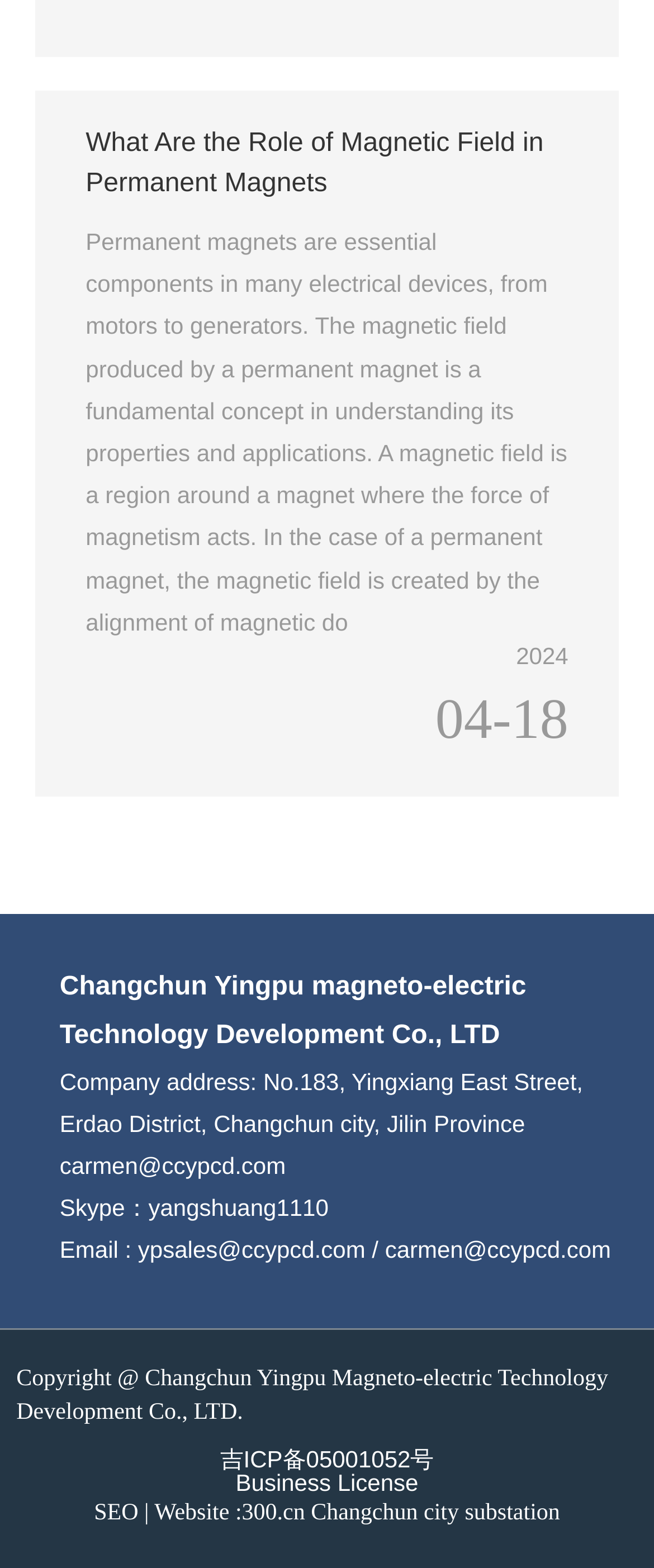What is the website of the company?
Based on the image, please offer an in-depth response to the question.

The website of the company can be found at the bottom of the webpage, where it is listed as a link.